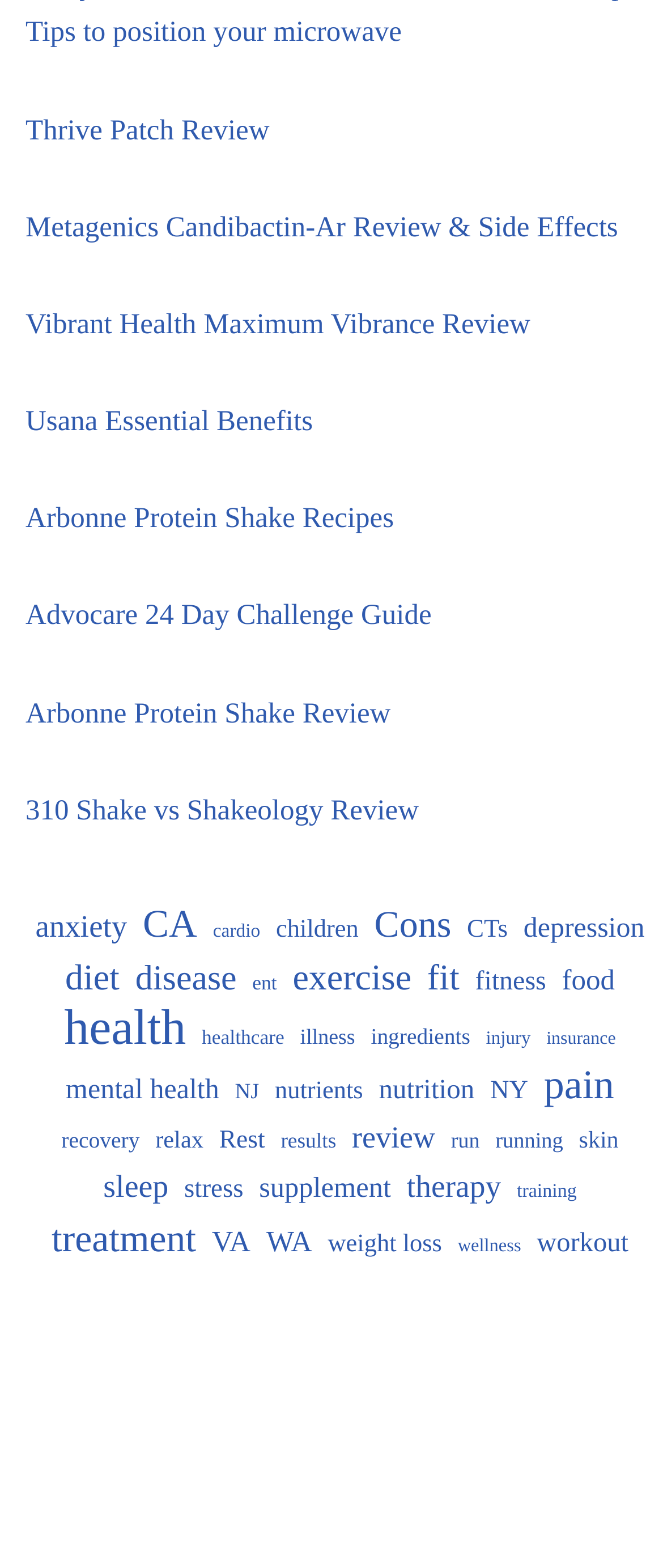Please identify the bounding box coordinates of the region to click in order to complete the given instruction: "Read review on Arbonne Protein Shake". The coordinates should be four float numbers between 0 and 1, i.e., [left, top, right, bottom].

[0.038, 0.444, 0.589, 0.465]